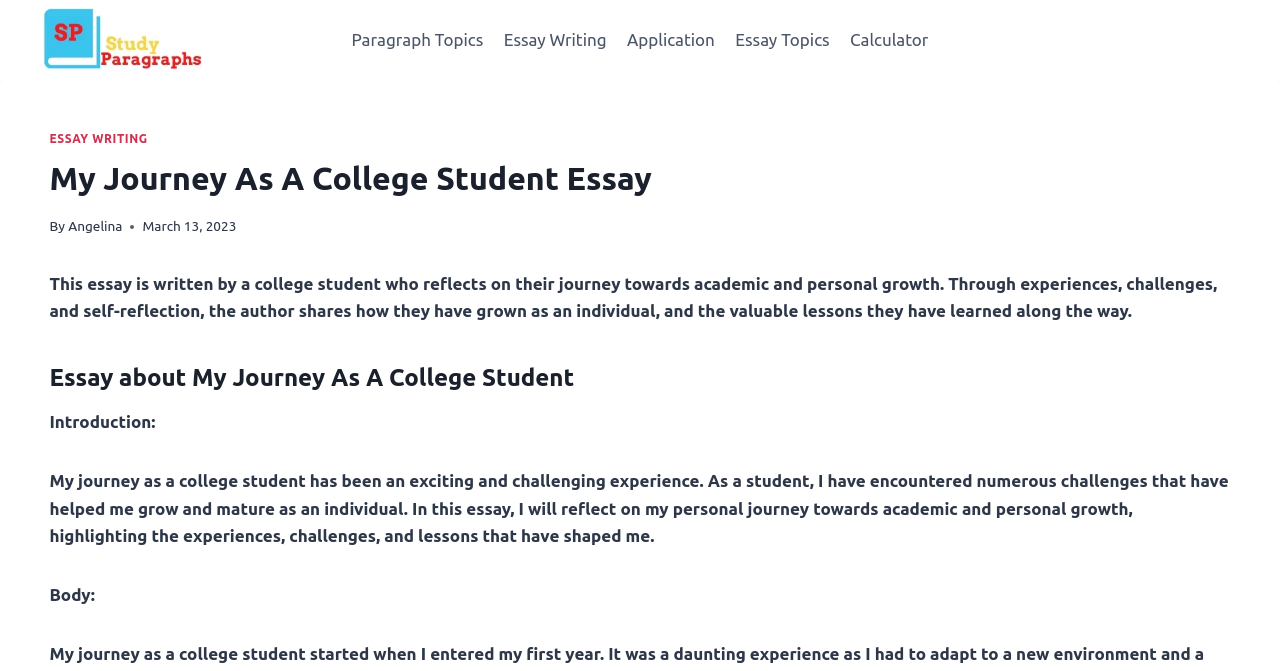What is the main topic of this essay?
Please provide a single word or phrase as the answer based on the screenshot.

Personal growth